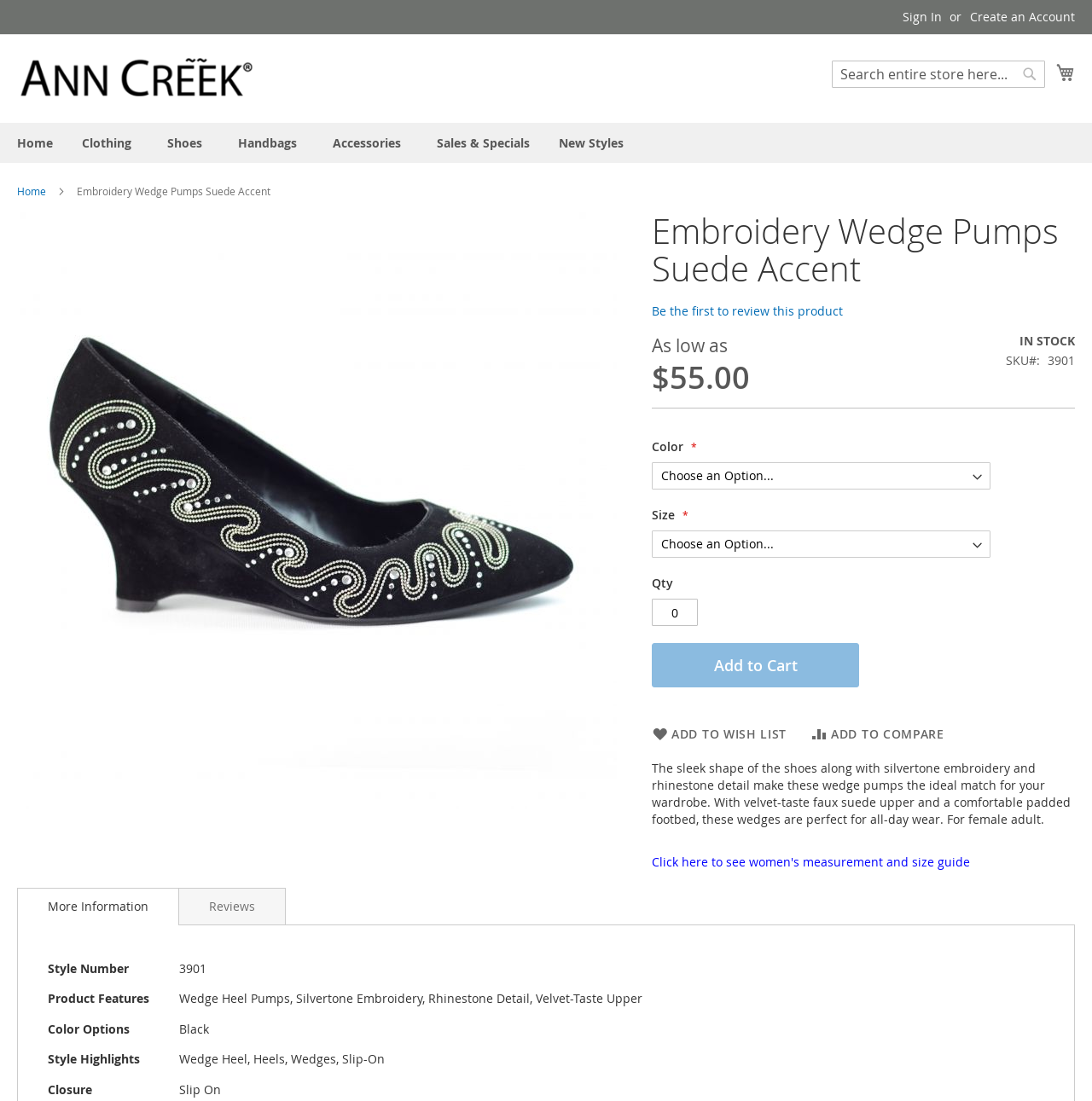What is the availability of the product?
Look at the screenshot and give a one-word or phrase answer.

IN STOCK